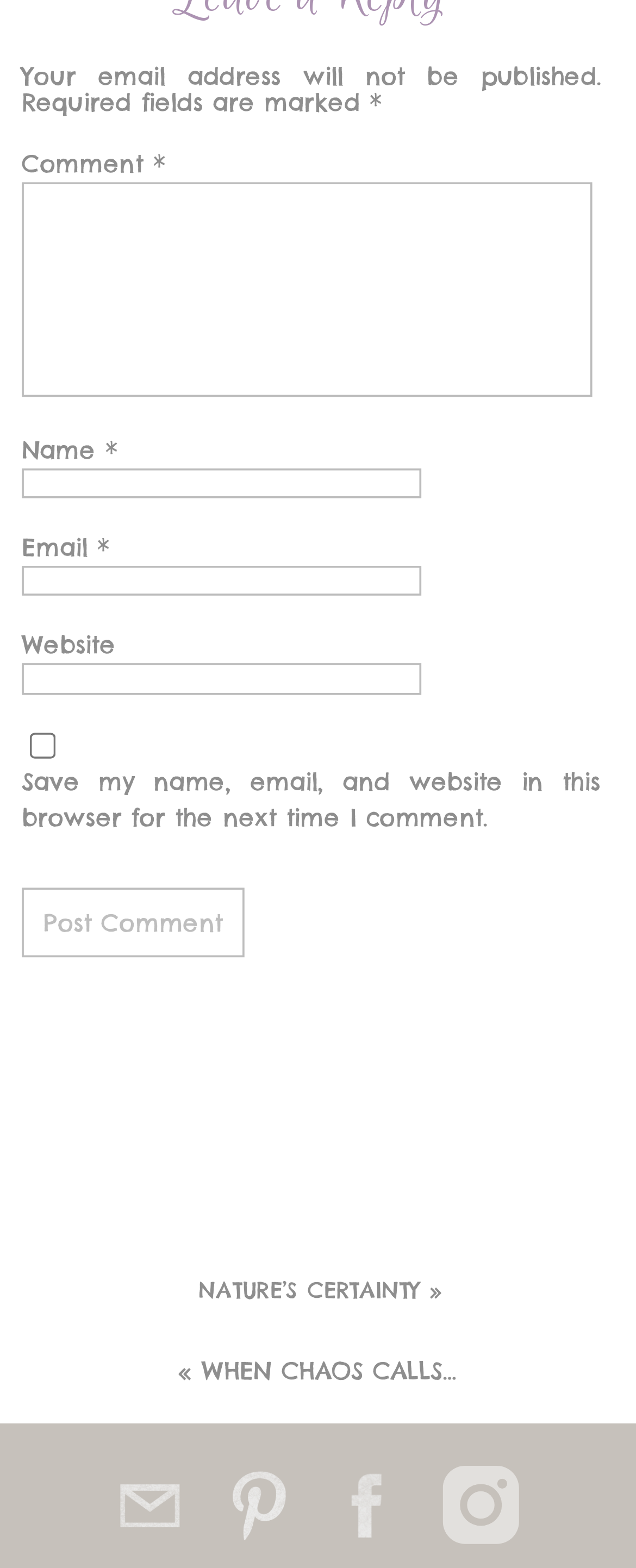Predict the bounding box of the UI element based on this description: "NATURE’S CERTAINTY".

[0.311, 0.813, 0.658, 0.831]